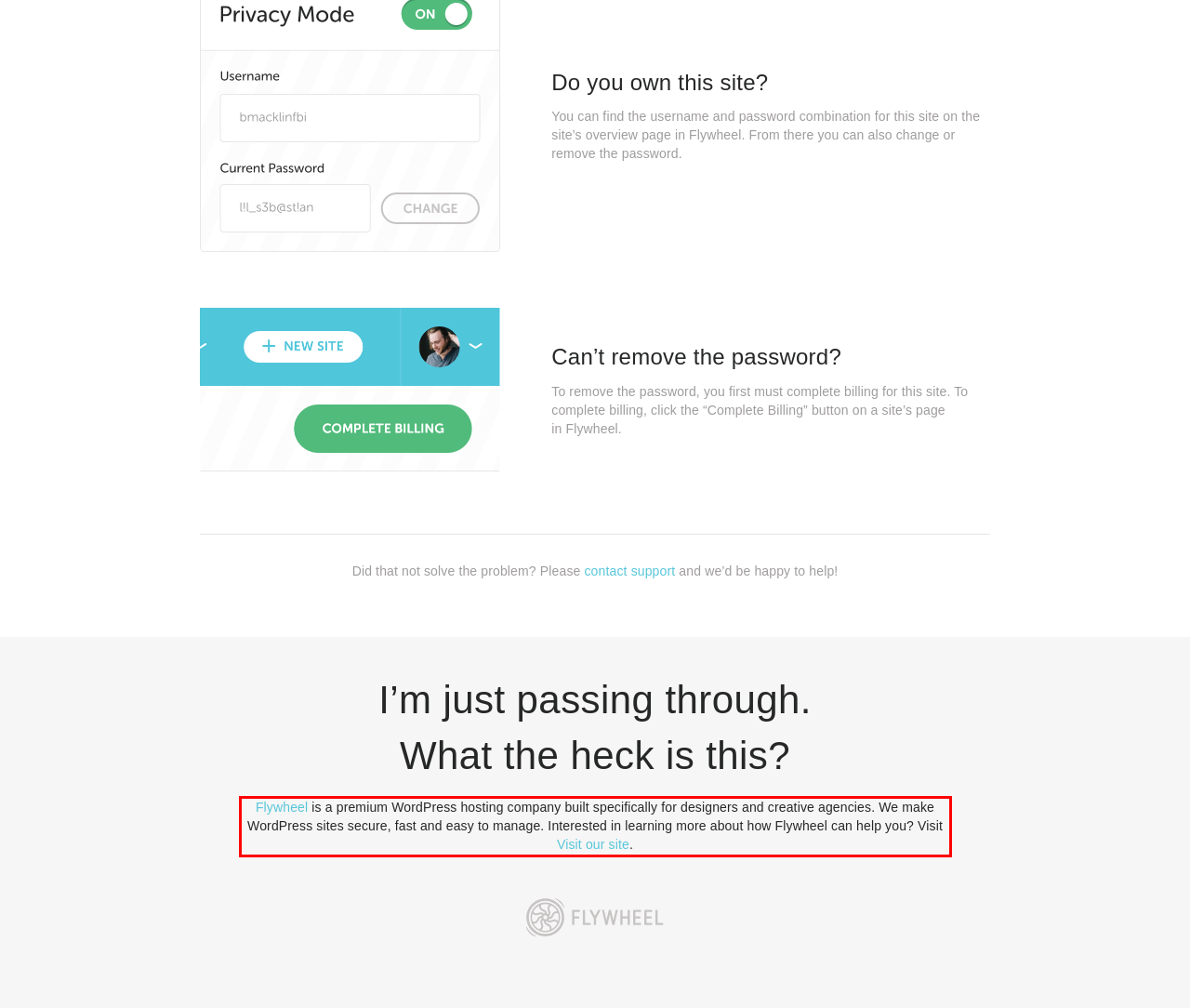Examine the webpage screenshot, find the red bounding box, and extract the text content within this marked area.

Flywheel is a premium WordPress hosting company built specifically for designers and creative agencies. We make WordPress sites secure, fast and easy to manage. Interested in learning more about how Flywheel can help you? Visit Visit our site.